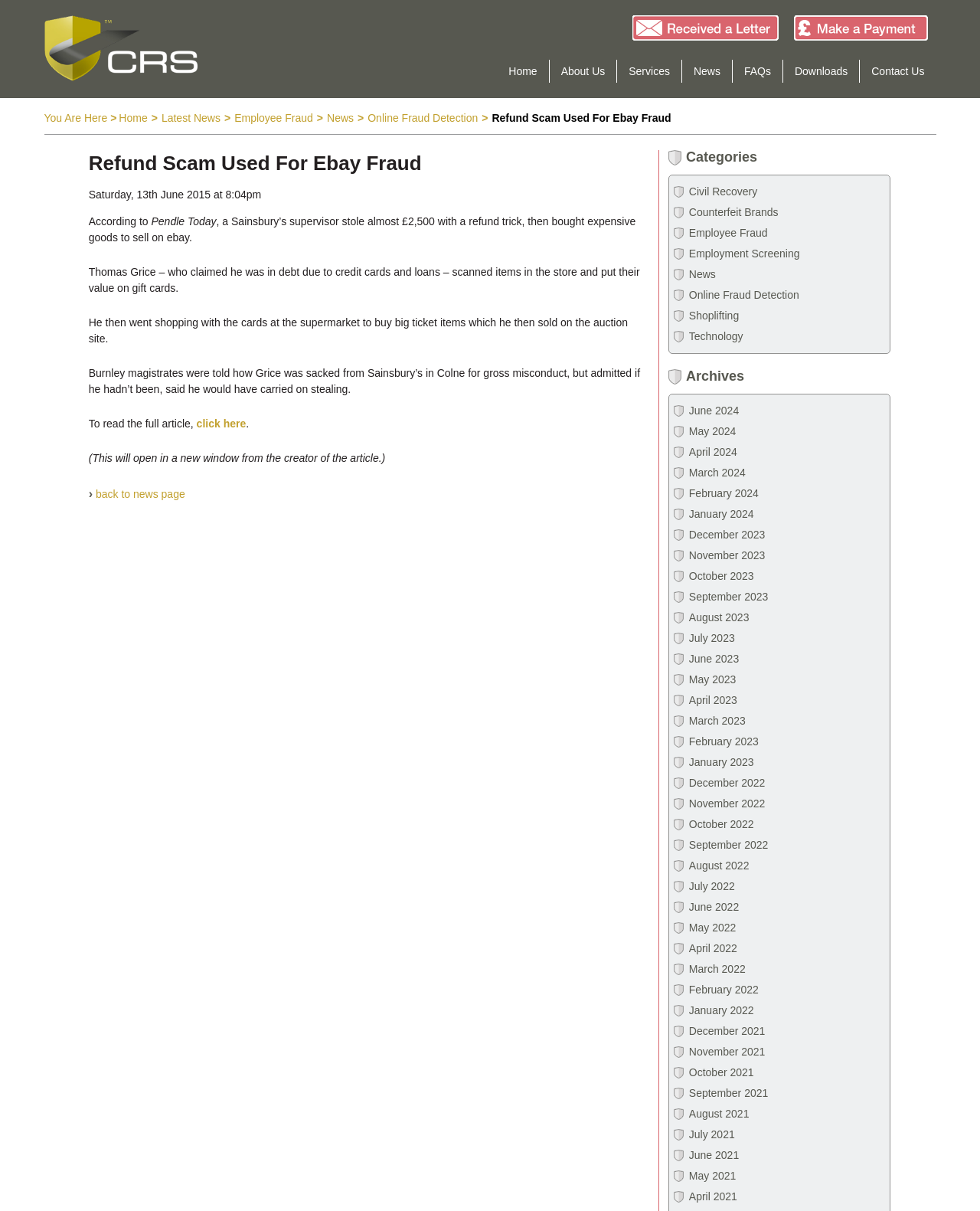What is the category of the news article under which it is classified? Examine the screenshot and reply using just one word or a brief phrase.

Employee Fraud